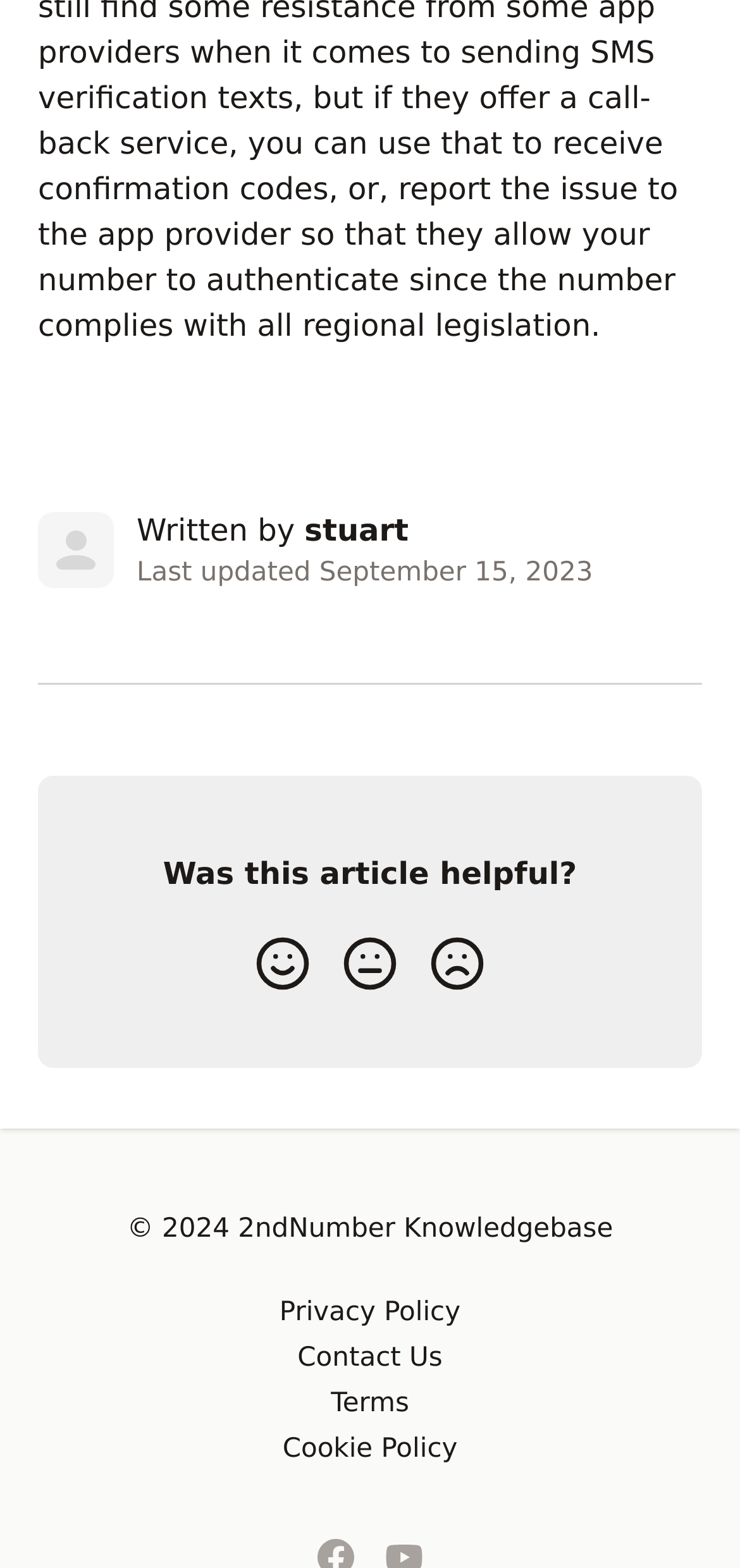Please provide a one-word or short phrase answer to the question:
What is the copyright year of the website?

2024